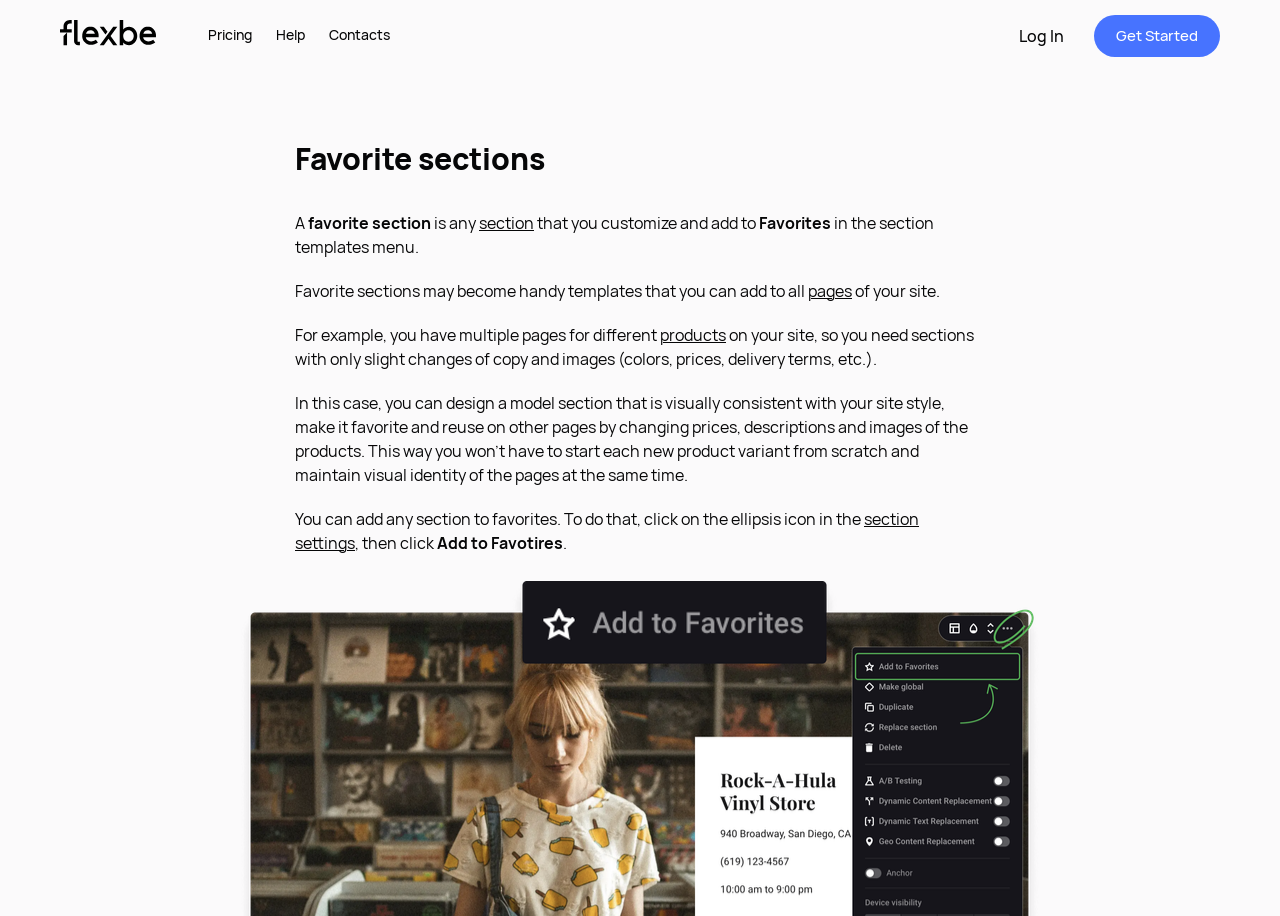Identify the coordinates of the bounding box for the element that must be clicked to accomplish the instruction: "View section settings".

[0.23, 0.556, 0.718, 0.605]